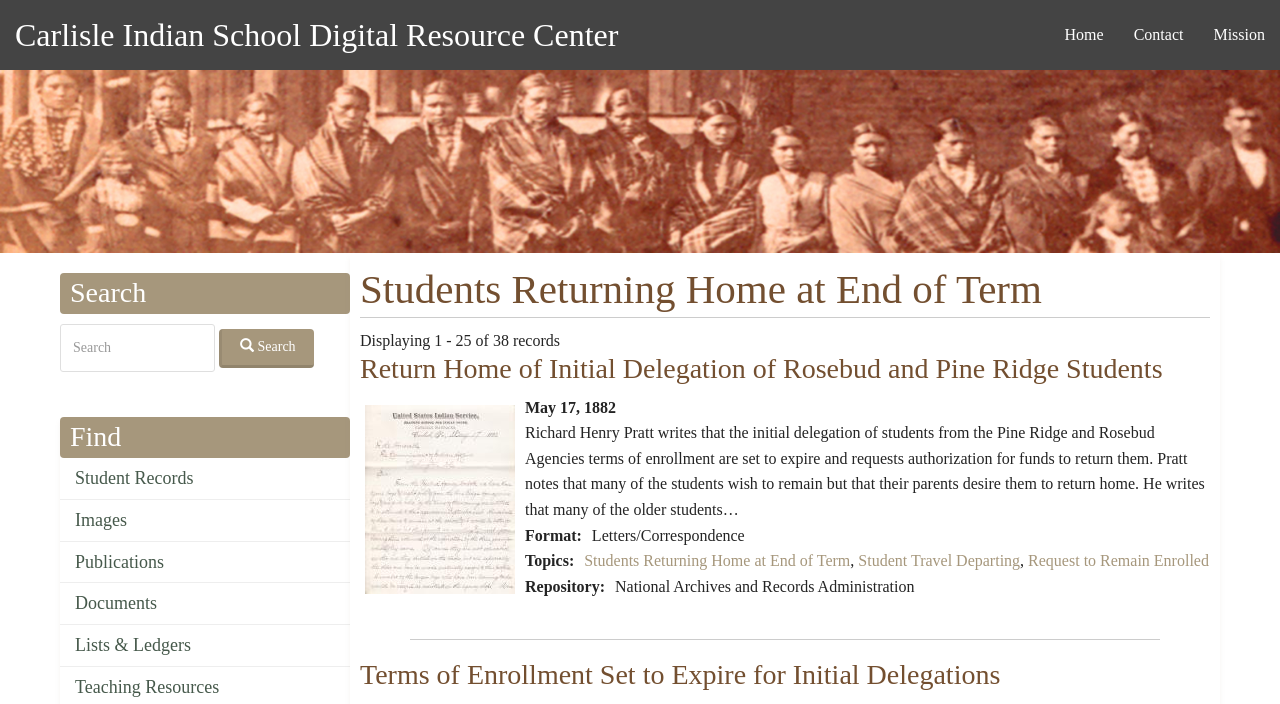Pinpoint the bounding box coordinates of the element to be clicked to execute the instruction: "Contact the Carlisle Indian School Digital Resource Center".

[0.874, 0.036, 0.936, 0.063]